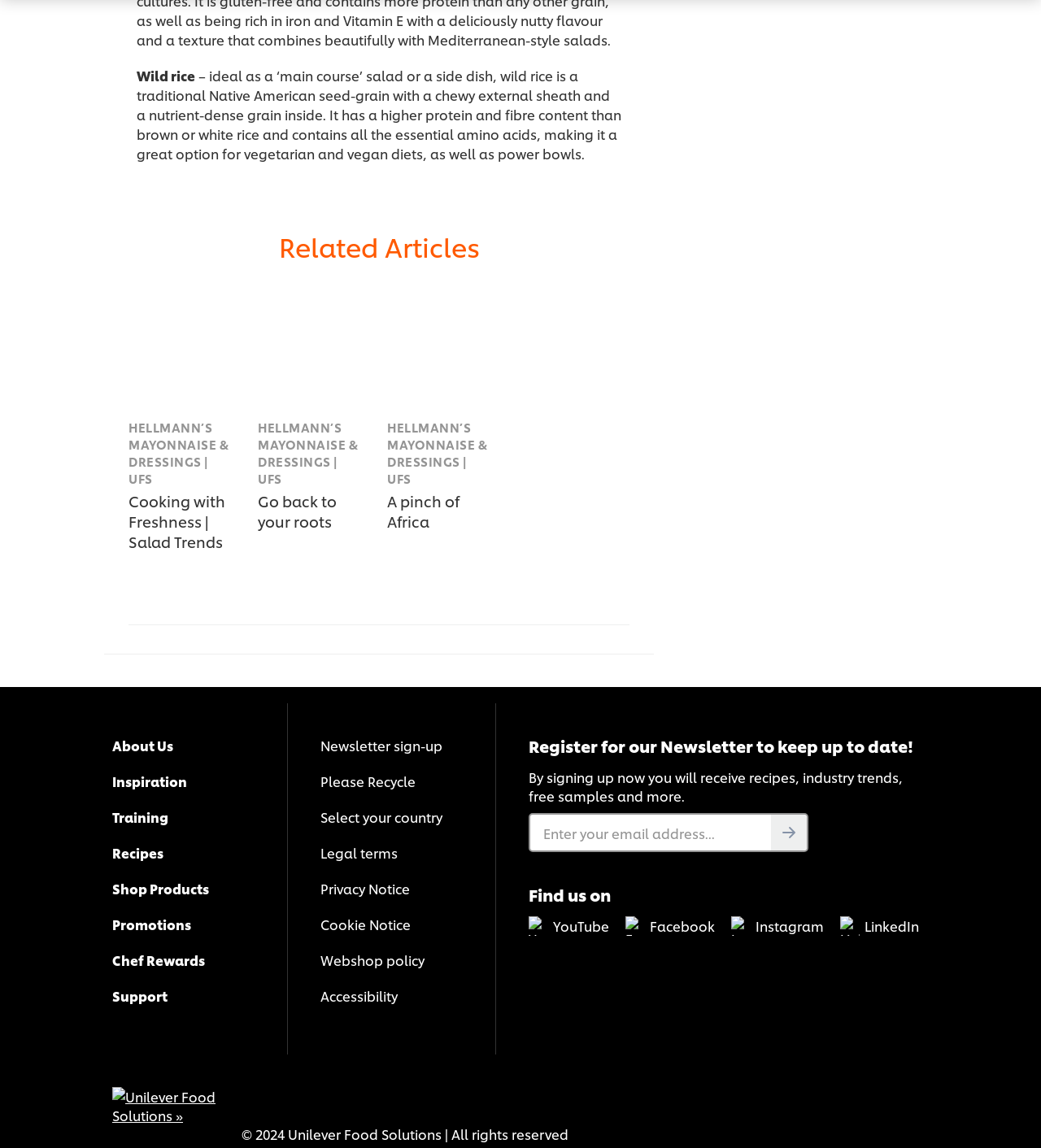Identify the bounding box coordinates for the element that needs to be clicked to fulfill this instruction: "Find Unilever Food Solutions on YouTube". Provide the coordinates in the format of four float numbers between 0 and 1: [left, top, right, bottom].

[0.508, 0.798, 0.585, 0.815]